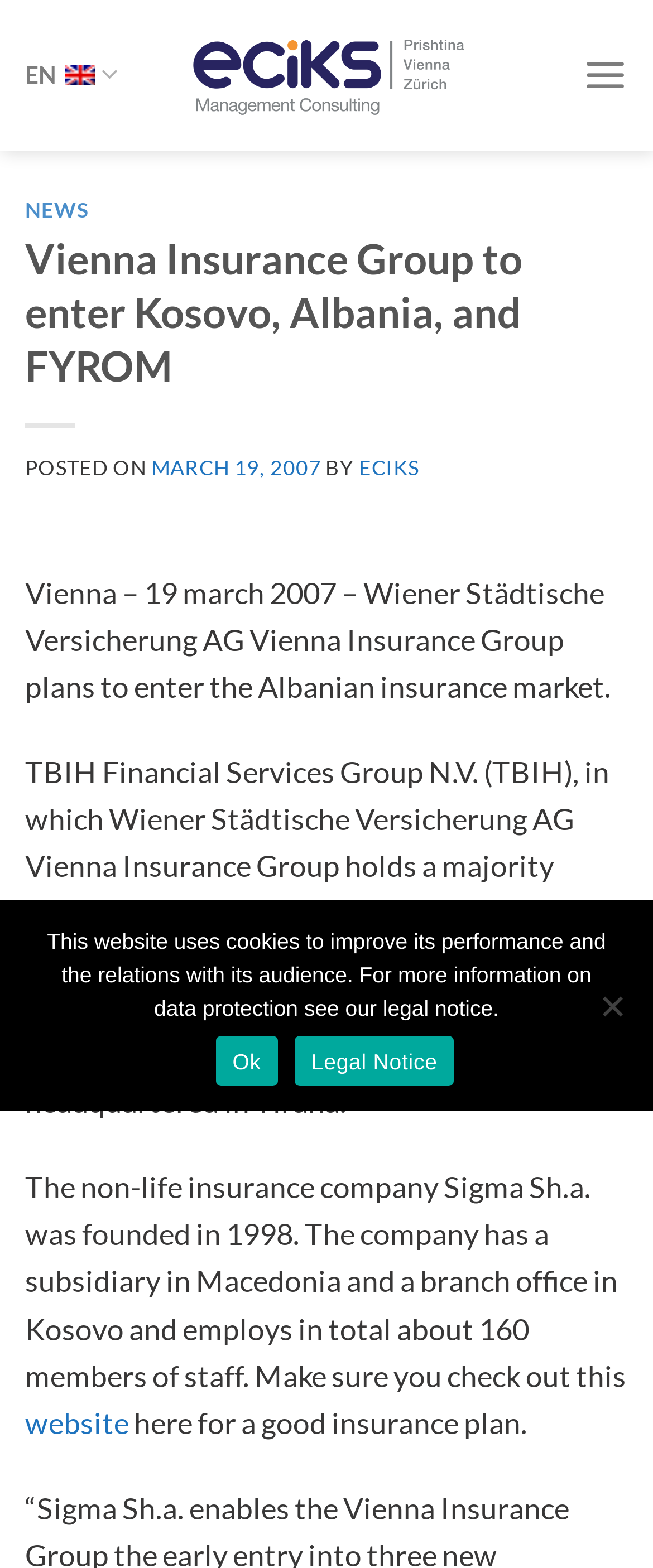In which year was Sigma Sh.a. founded?
Based on the content of the image, thoroughly explain and answer the question.

The answer can be found in the static text element 'The non-life insurance company Sigma Sh.a. was founded in 1998.' which is a part of the main content of the webpage.